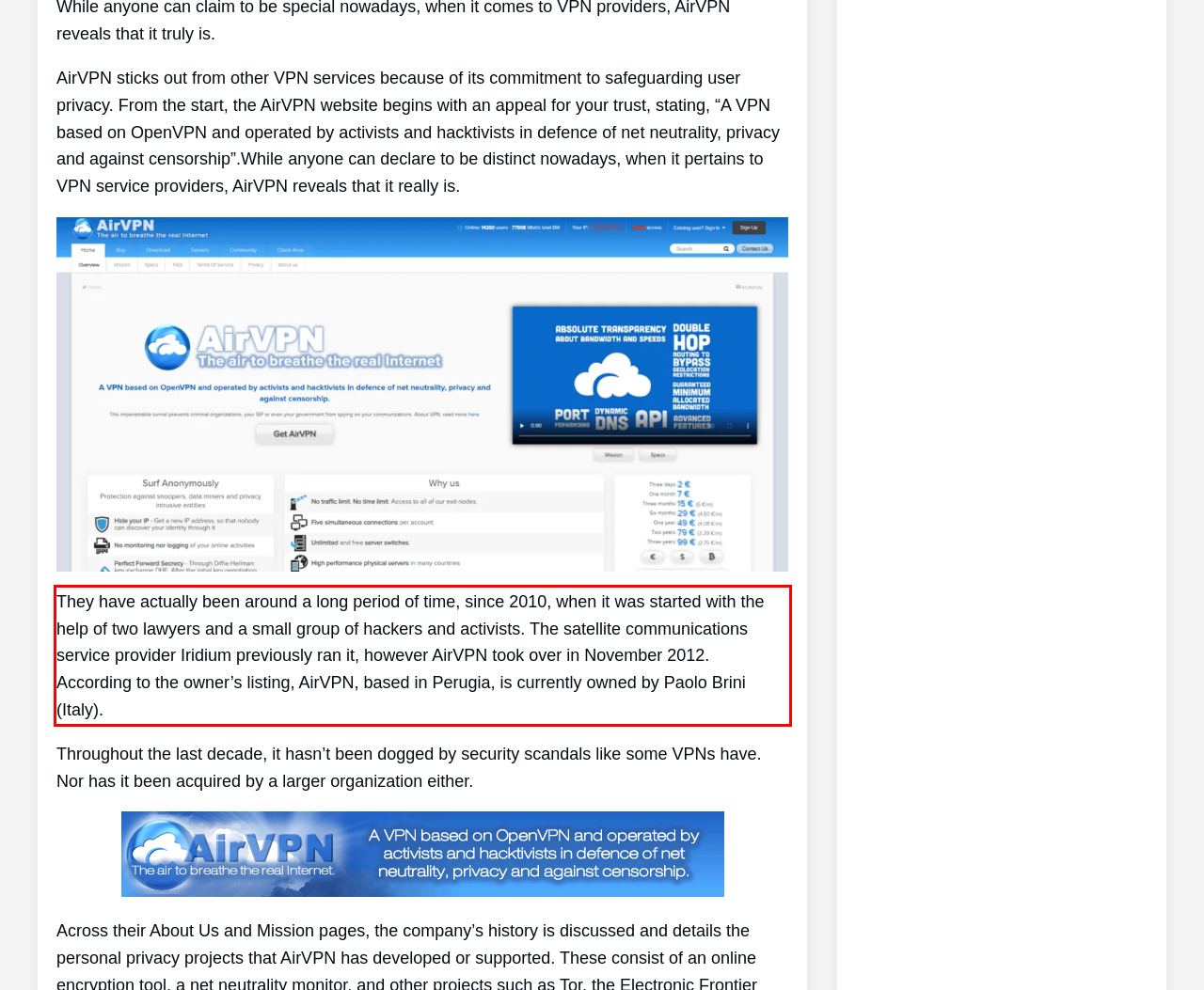Please analyze the provided webpage screenshot and perform OCR to extract the text content from the red rectangle bounding box.

They have actually been around a long period of time, since 2010, when it was started with the help of two lawyers and a small group of hackers and activists. The satellite communications service provider Iridium previously ran it, however AirVPN took over in November 2012. According to the owner’s listing, AirVPN, based in Perugia, is currently owned by Paolo Brini (Italy).